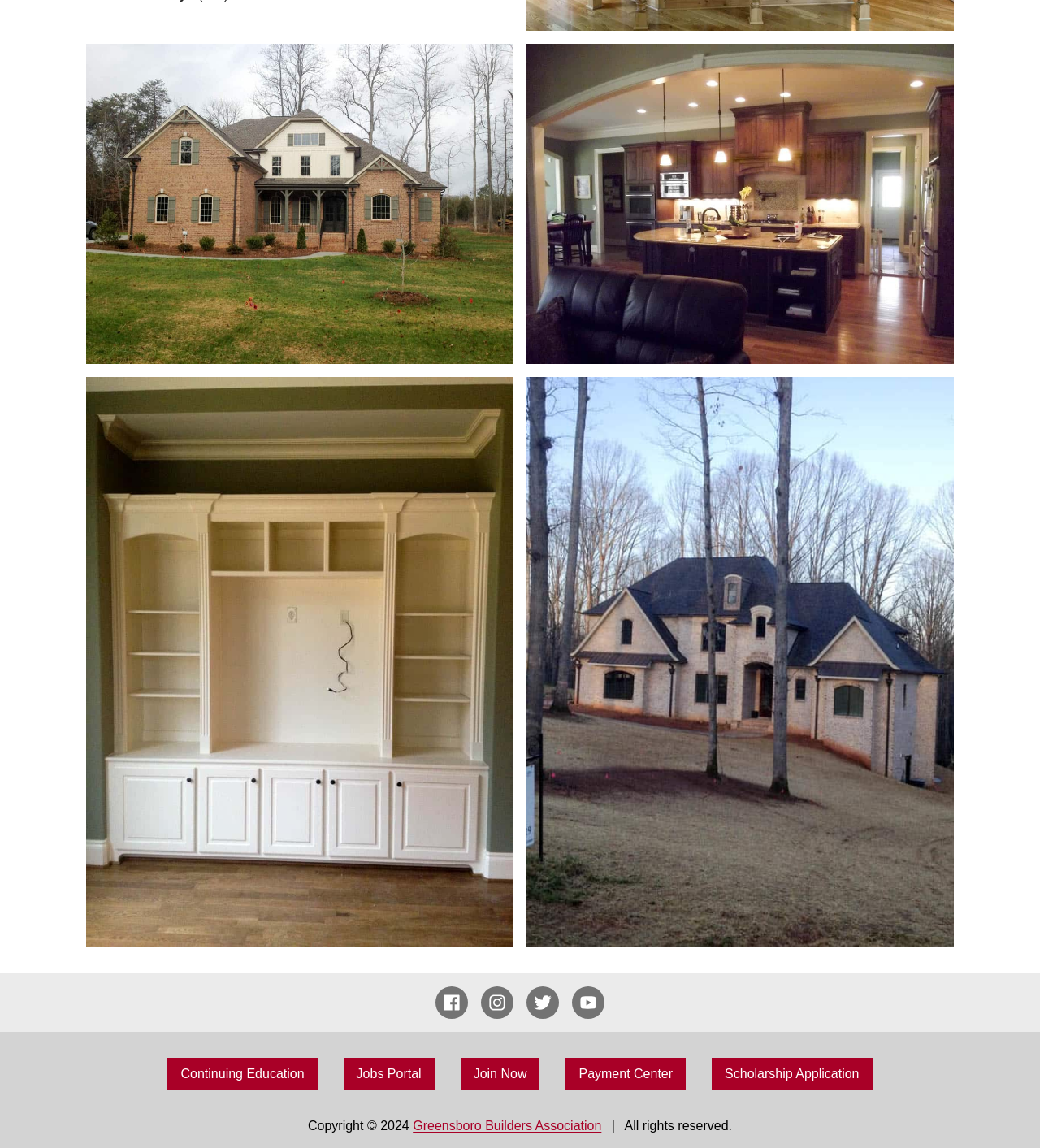Highlight the bounding box of the UI element that corresponds to this description: "Scholarship Application".

[0.684, 0.921, 0.839, 0.949]